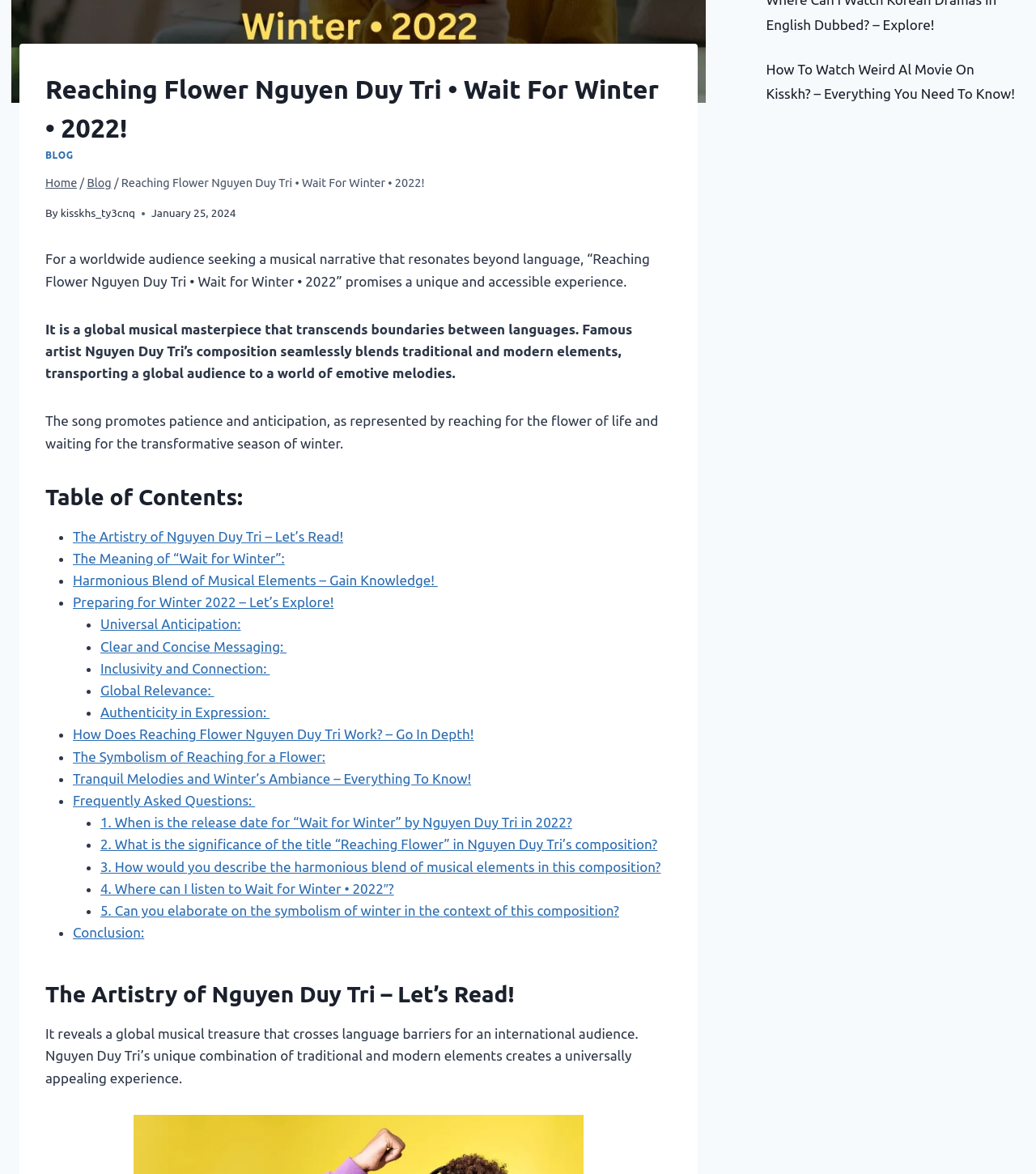Find the bounding box coordinates of the UI element according to this description: "Clear and Concise Messaging:".

[0.097, 0.544, 0.277, 0.557]